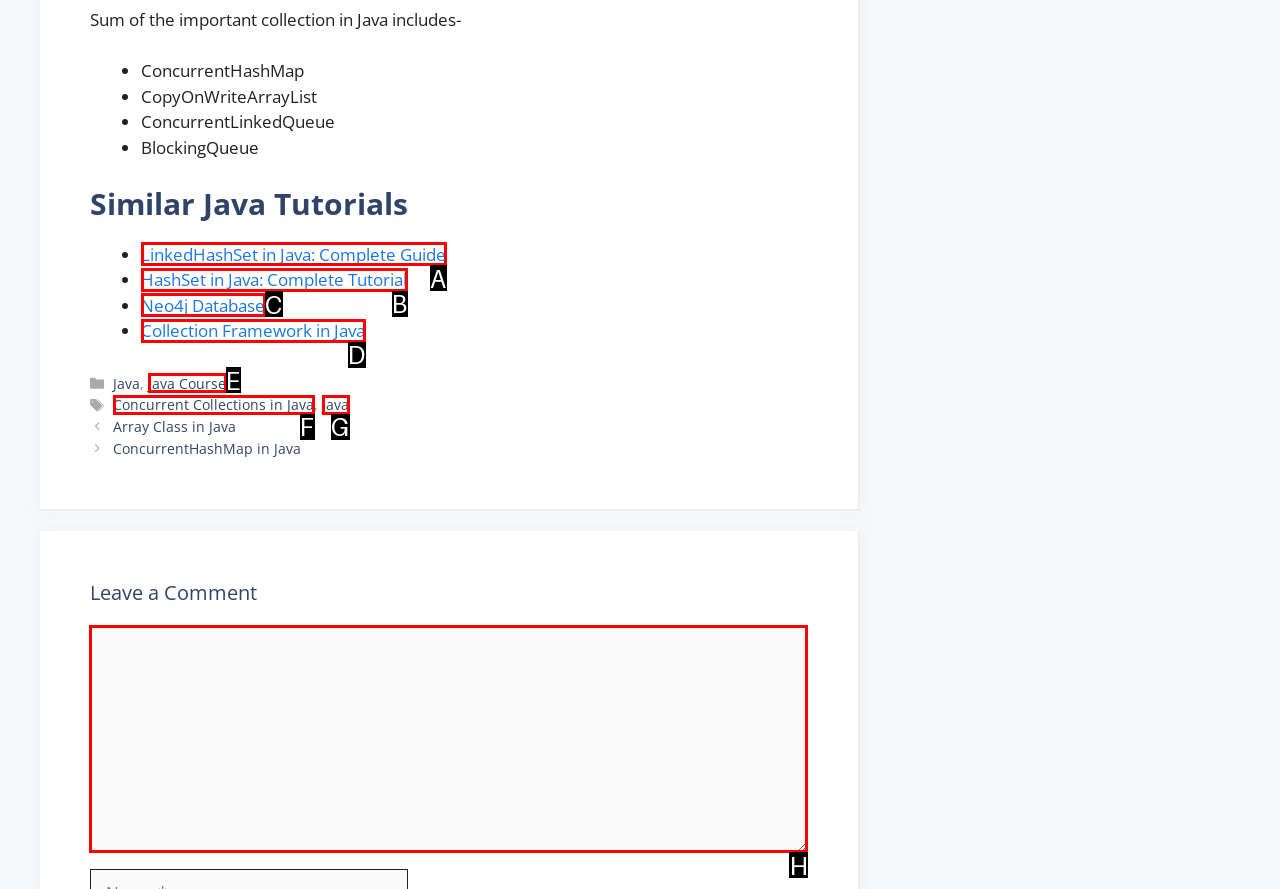Select the proper UI element to click in order to perform the following task: Enter a comment. Indicate your choice with the letter of the appropriate option.

H